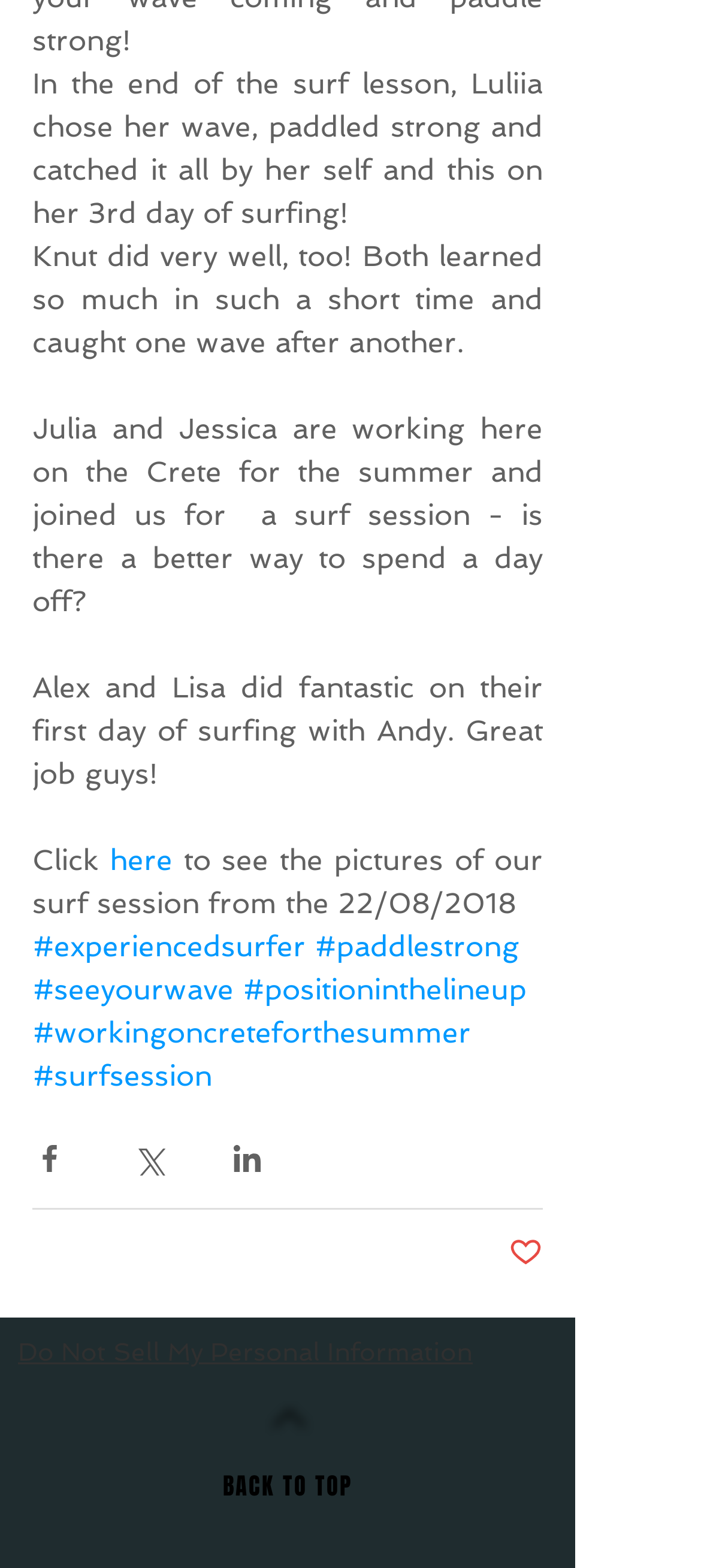Locate the UI element that matches the description aria-label="Share via LinkedIn" in the webpage screenshot. Return the bounding box coordinates in the format (top-left x, top-left y, bottom-right x, bottom-right y), with values ranging from 0 to 1.

[0.328, 0.728, 0.377, 0.75]